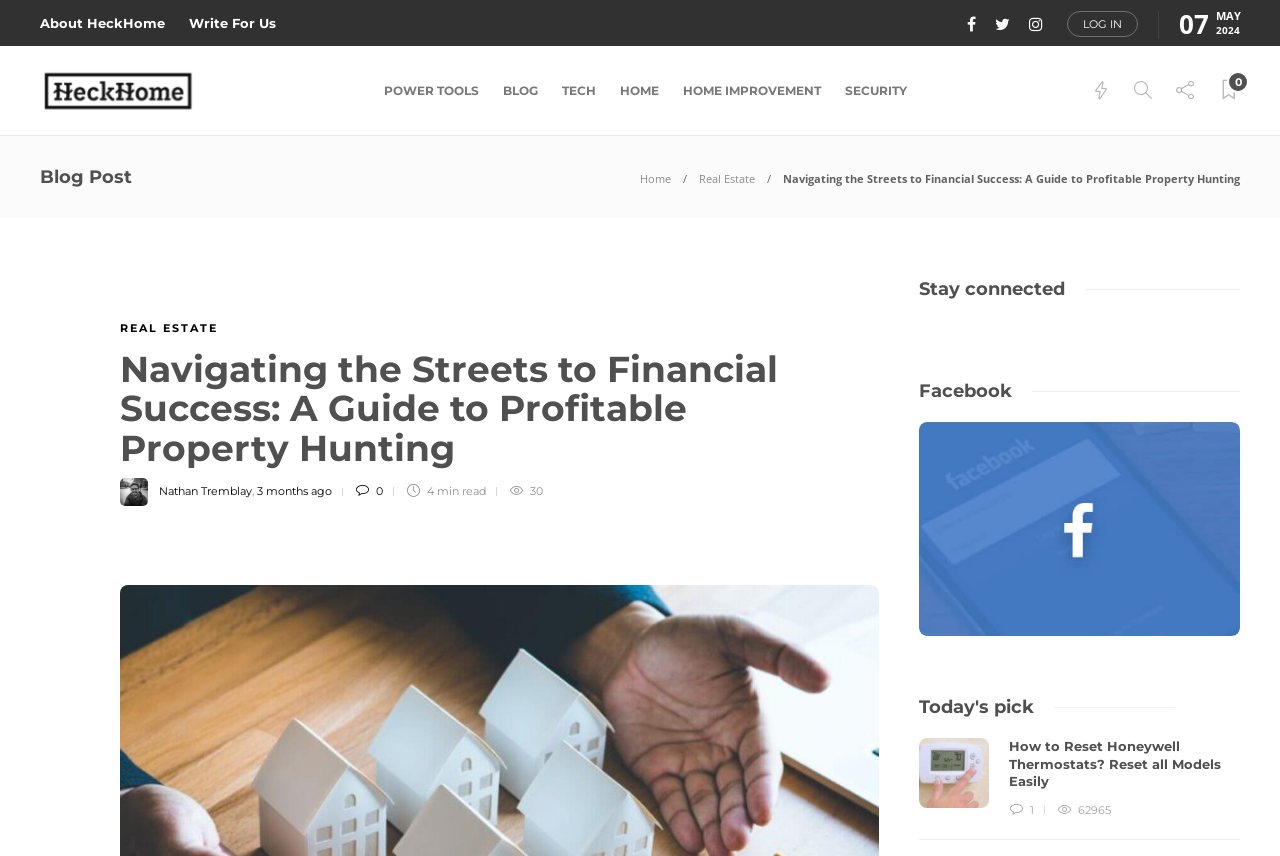Determine the coordinates of the bounding box for the clickable area needed to execute this instruction: "Click on the 'LOG IN' button".

[0.834, 0.013, 0.889, 0.043]